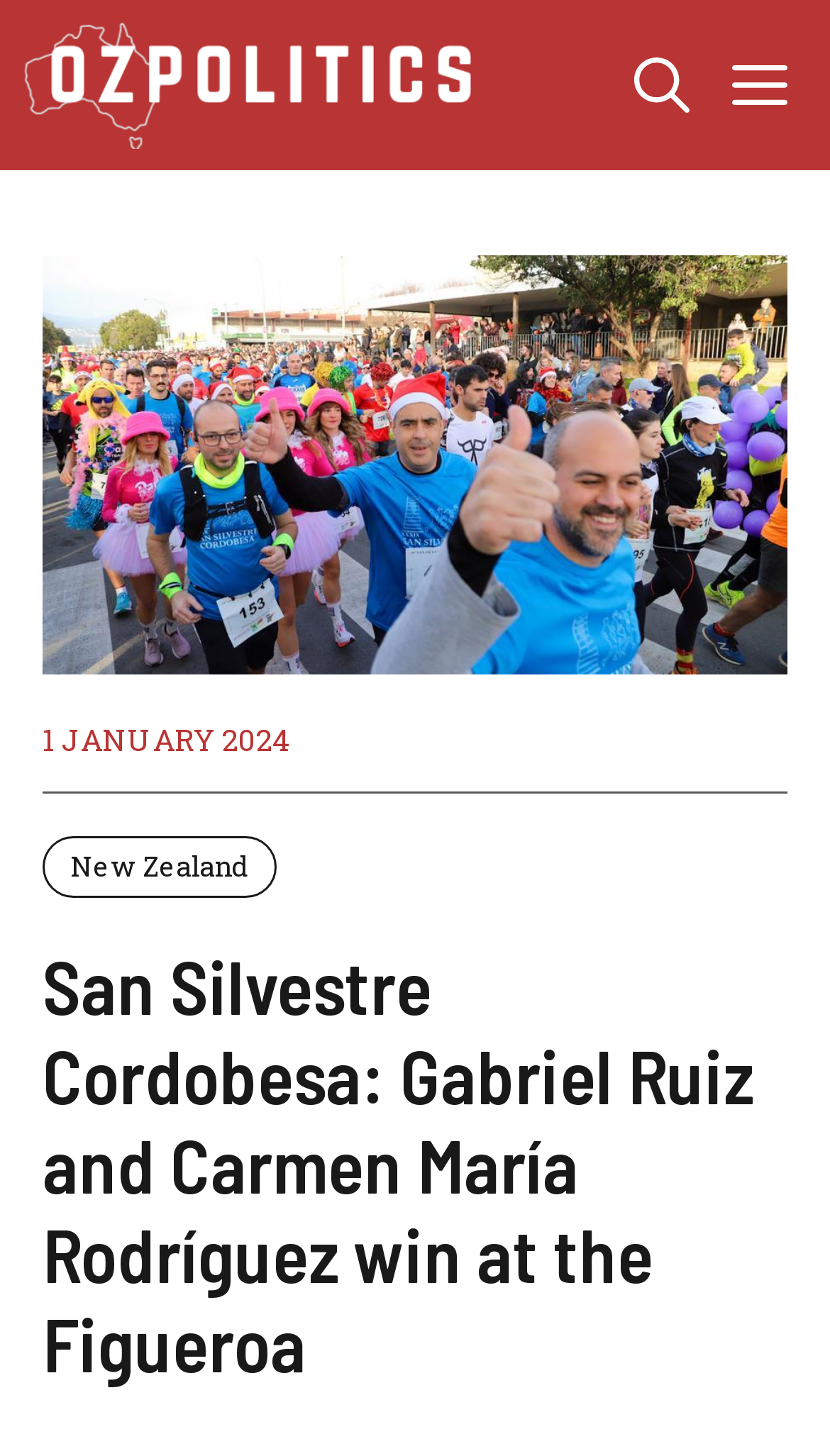Using the webpage screenshot, find the UI element described by title="Ozpolitics". Provide the bounding box coordinates in the format (top-left x, top-left y, bottom-right x, bottom-right y), ensuring all values are floating point numbers between 0 and 1.

[0.026, 0.0, 0.587, 0.117]